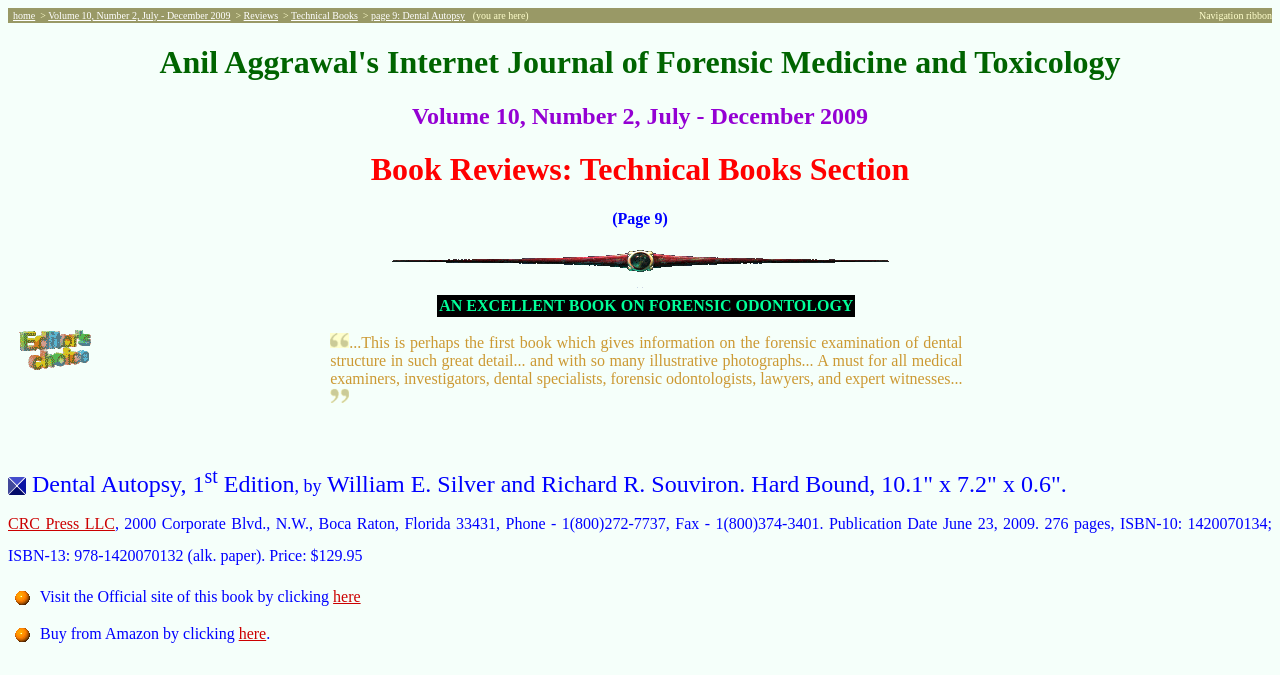What is the volume and number of the journal?
Refer to the image and provide a detailed answer to the question.

The volume and number of the journal can be found in the heading element below the title, which reads 'Volume 10, Number 2, July - December 2009'.